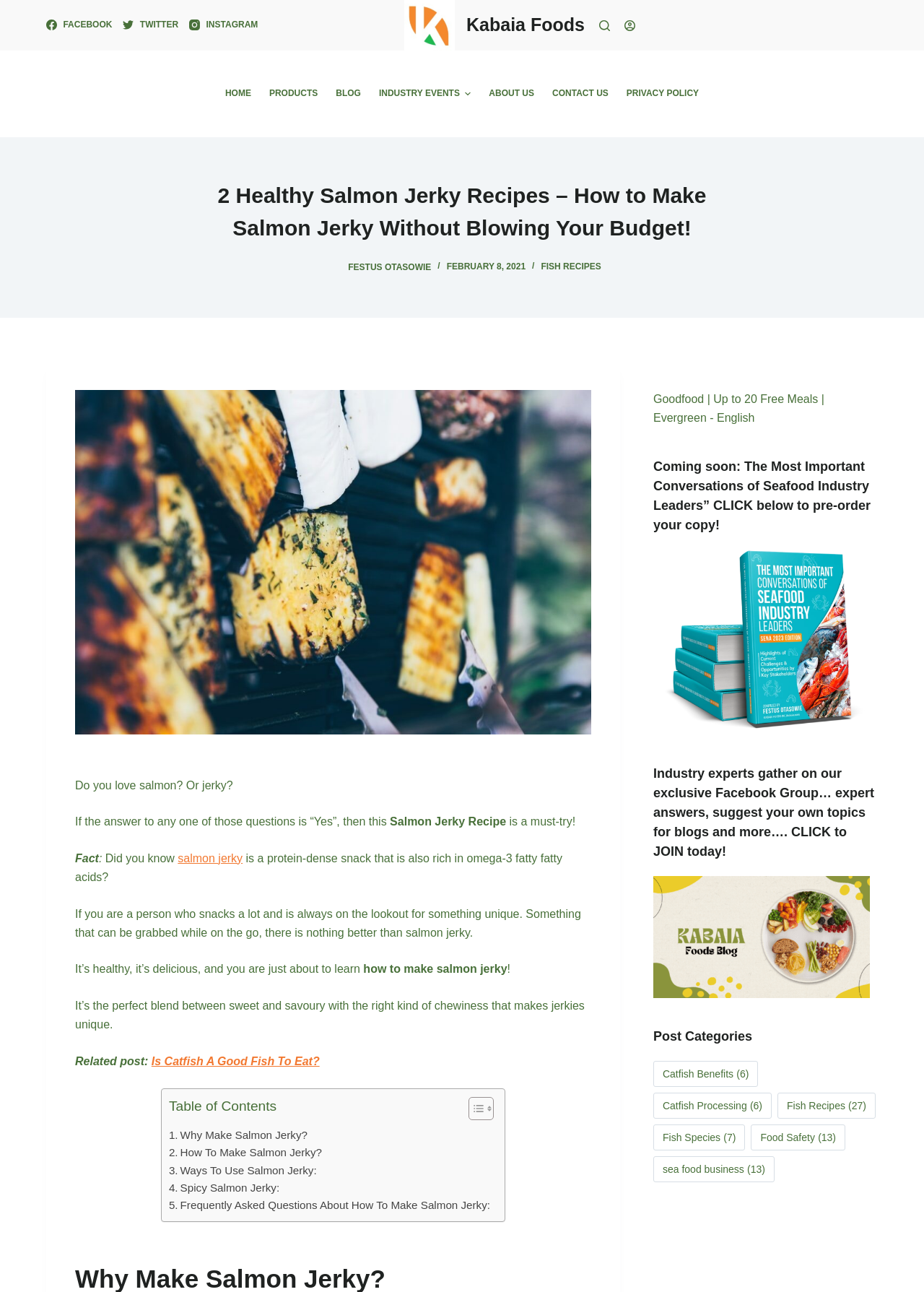Extract the bounding box of the UI element described as: "Skip to content".

[0.0, 0.0, 0.031, 0.011]